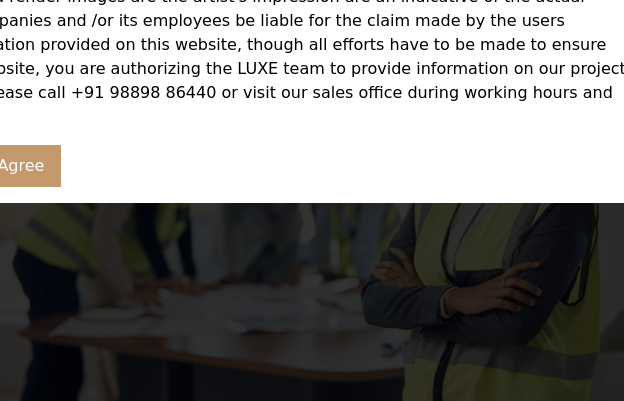What is on the table?
Based on the image, give a one-word or short phrase answer.

Blueprints and documents